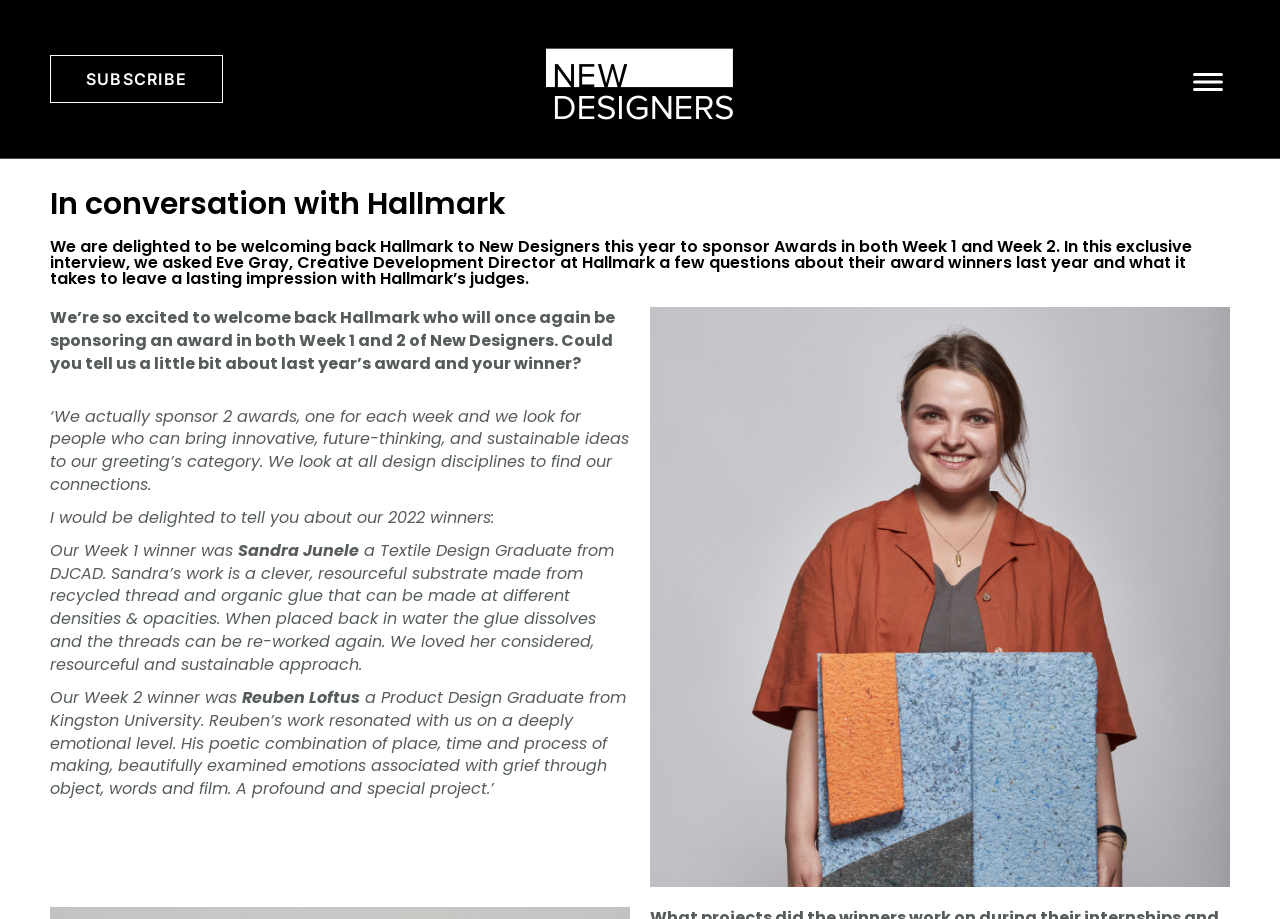Show the bounding box coordinates for the HTML element as described: "Subscribe".

[0.039, 0.06, 0.174, 0.112]